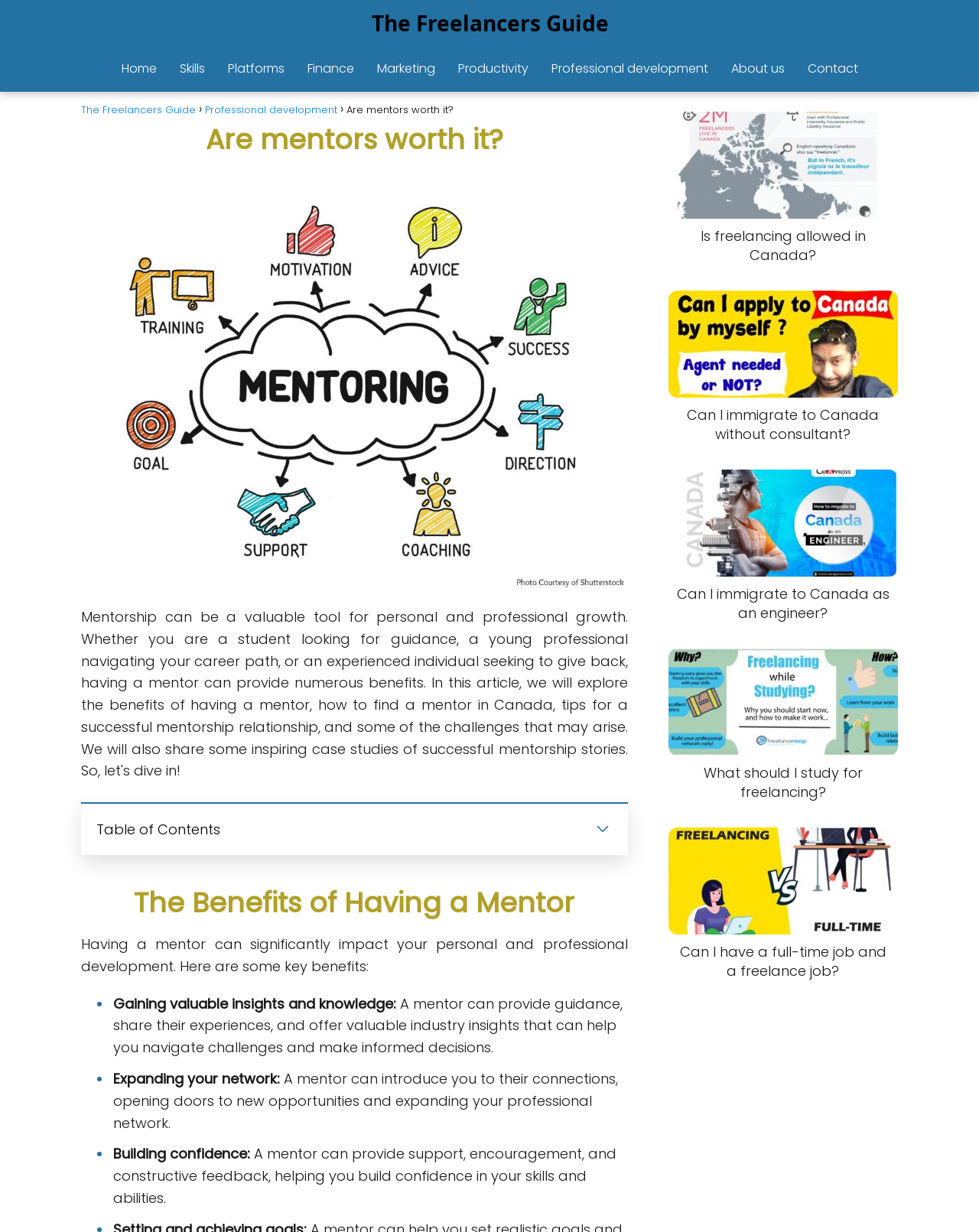Determine the bounding box coordinates of the clickable region to execute the instruction: "Explore 'What Skills are Needed for High-Paying Business Analytics Jobs?'". The coordinates should be four float numbers between 0 and 1, denoted as [left, top, right, bottom].

None